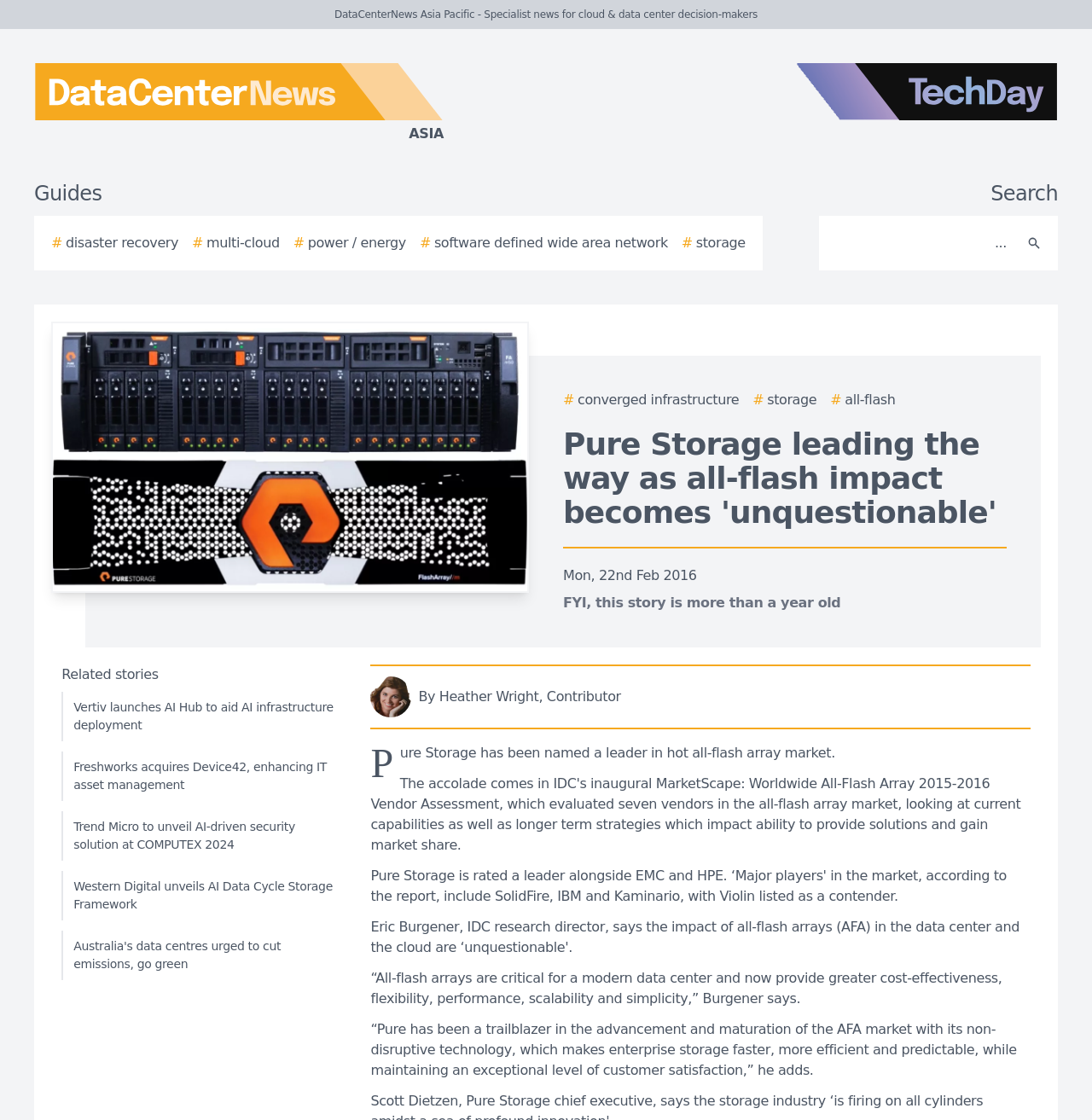Find and indicate the bounding box coordinates of the region you should select to follow the given instruction: "Read the story about converged infrastructure".

[0.516, 0.348, 0.677, 0.366]